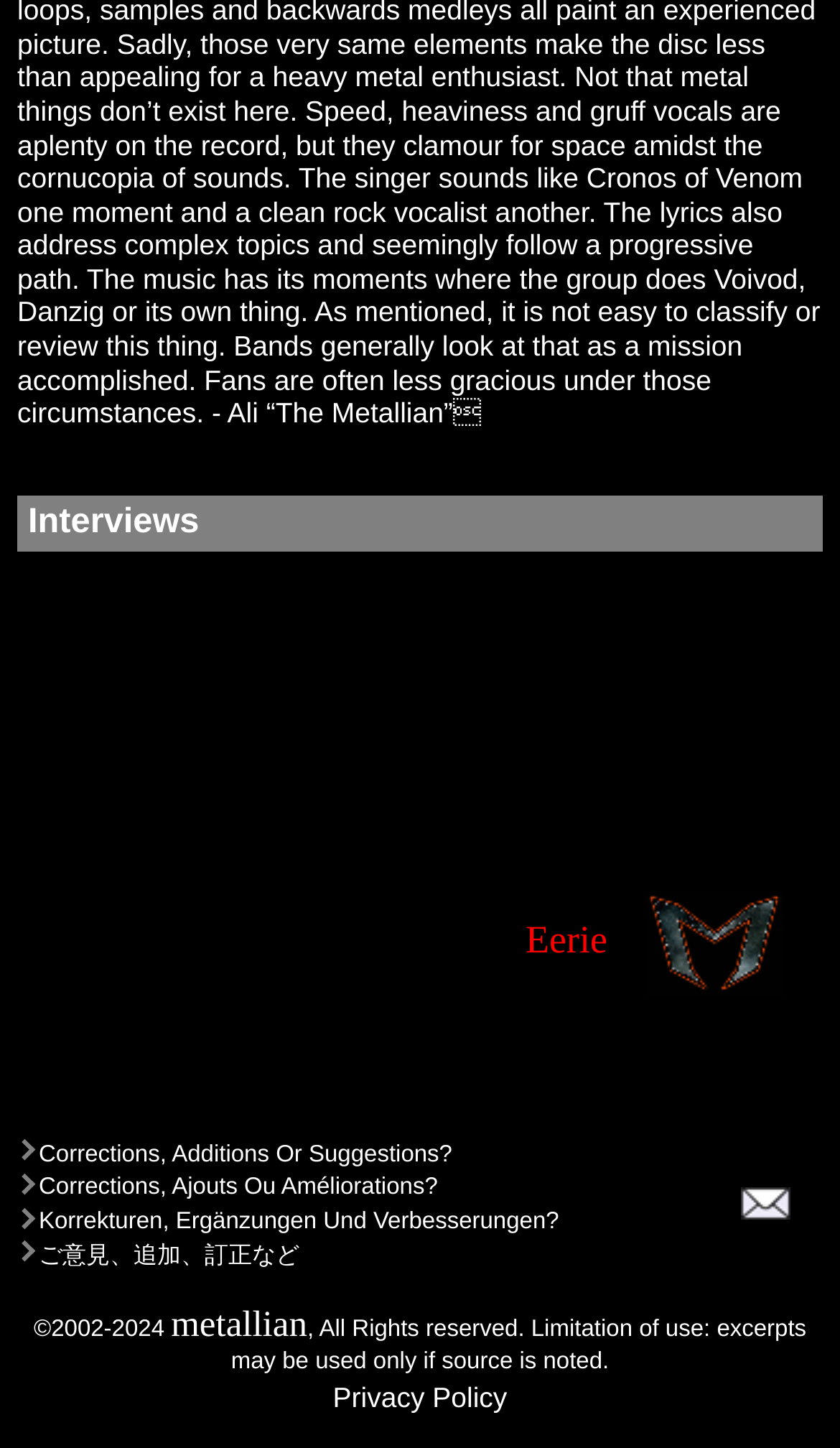Please provide a short answer using a single word or phrase for the question:
Can users provide feedback on the webpage?

Yes